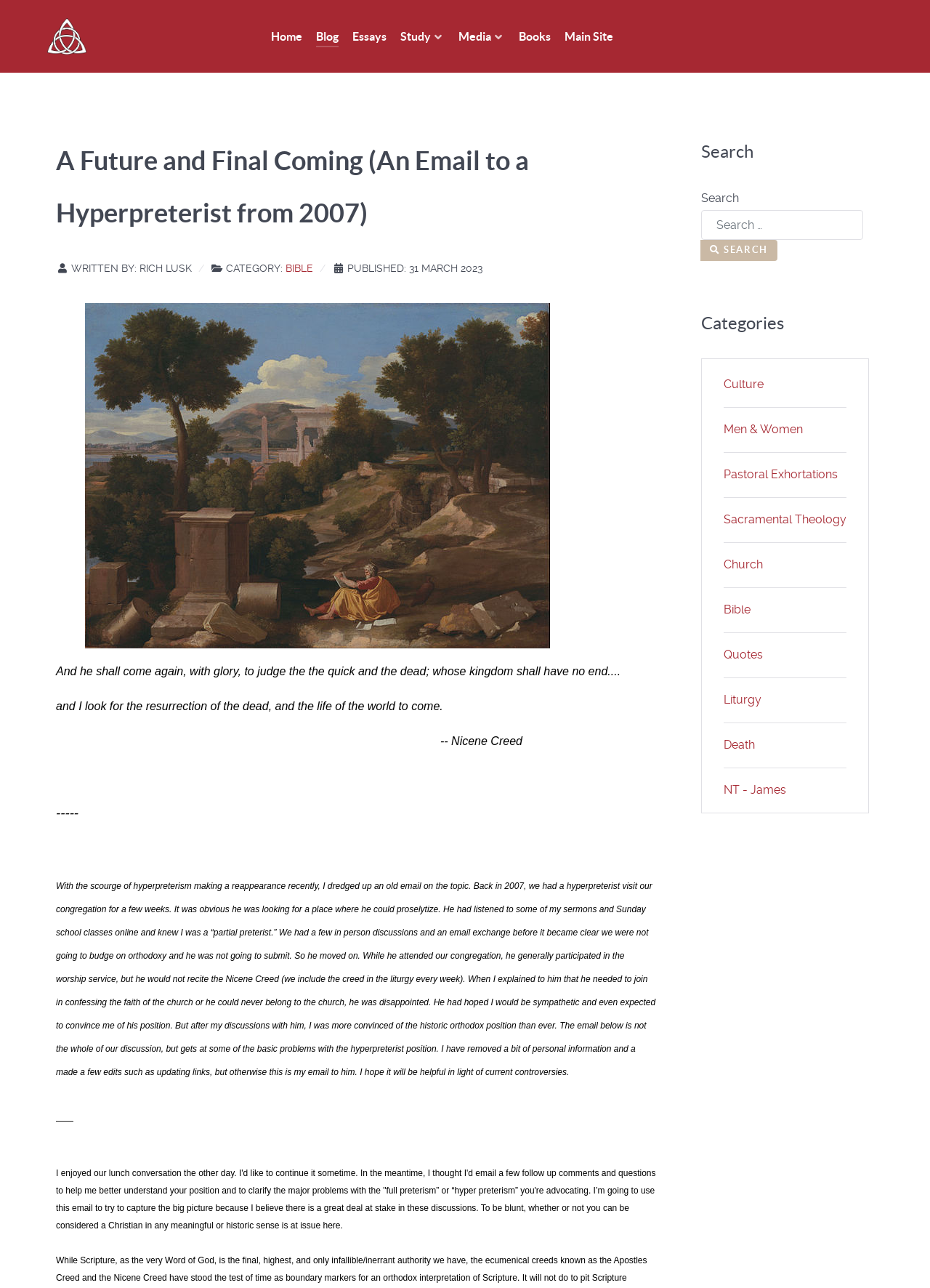Provide the bounding box coordinates in the format (top-left x, top-left y, bottom-right x, bottom-right y). All values are floating point numbers between 0 and 1. Determine the bounding box coordinate of the UI element described as: NT - James

[0.778, 0.608, 0.845, 0.618]